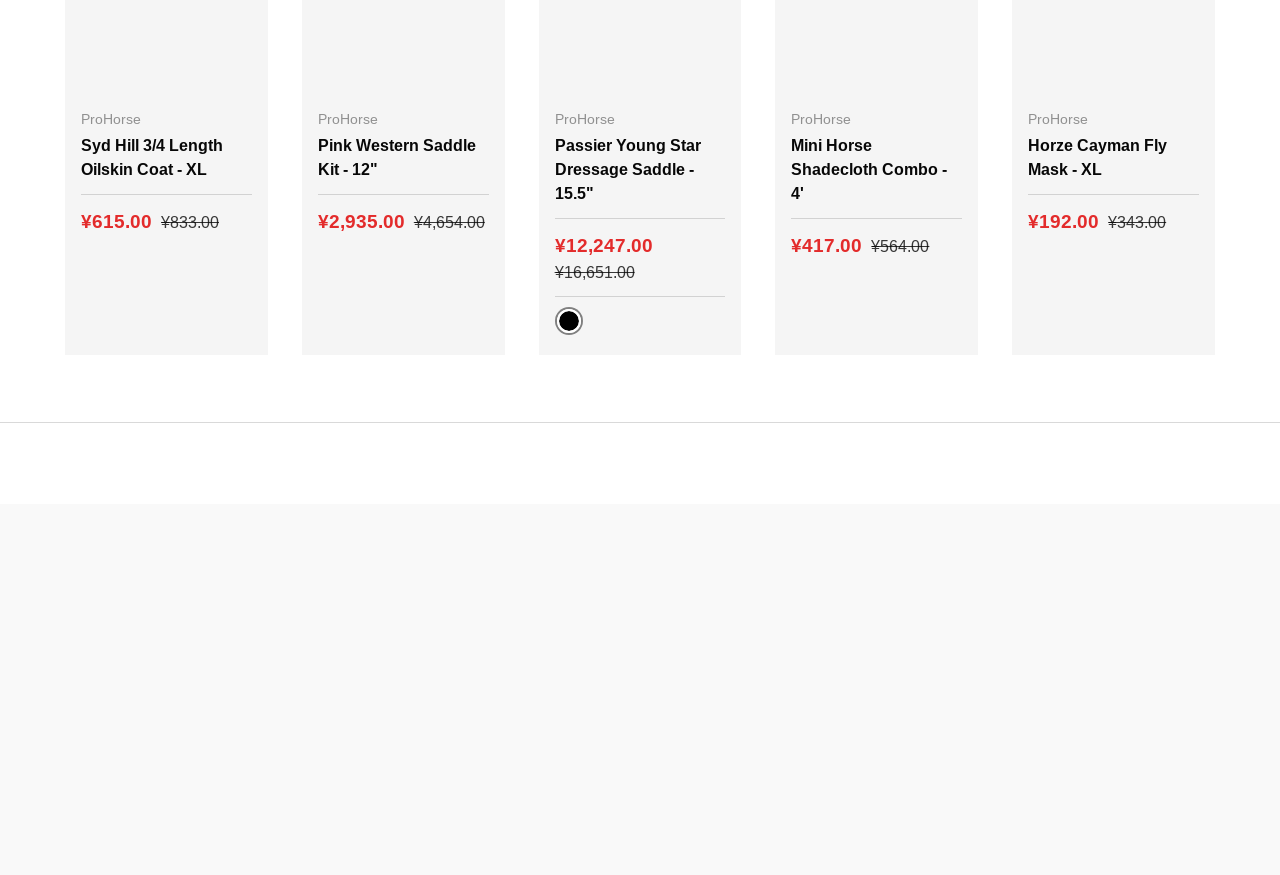Identify the bounding box of the UI element described as follows: "Shipping". Provide the coordinates as four float numbers in the range of 0 to 1 [left, top, right, bottom].

[0.05, 0.794, 0.1, 0.814]